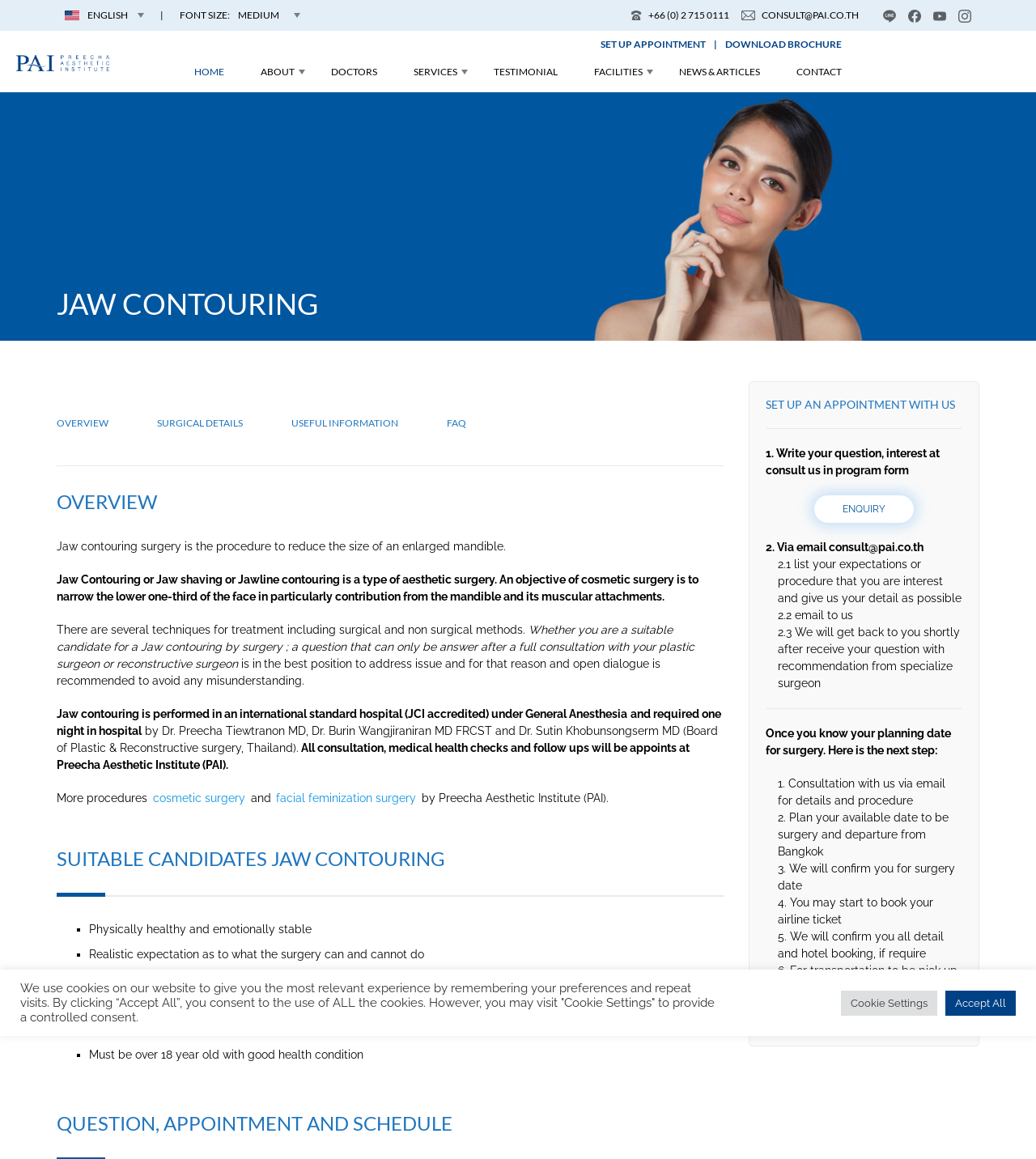What is the required hospital stay for Jaw Contouring surgery?
Answer the question with a detailed explanation, including all necessary information.

The webpage states that the surgery requires one night in hospital, which implies that the patient needs to stay in the hospital for at least one night after the surgery.